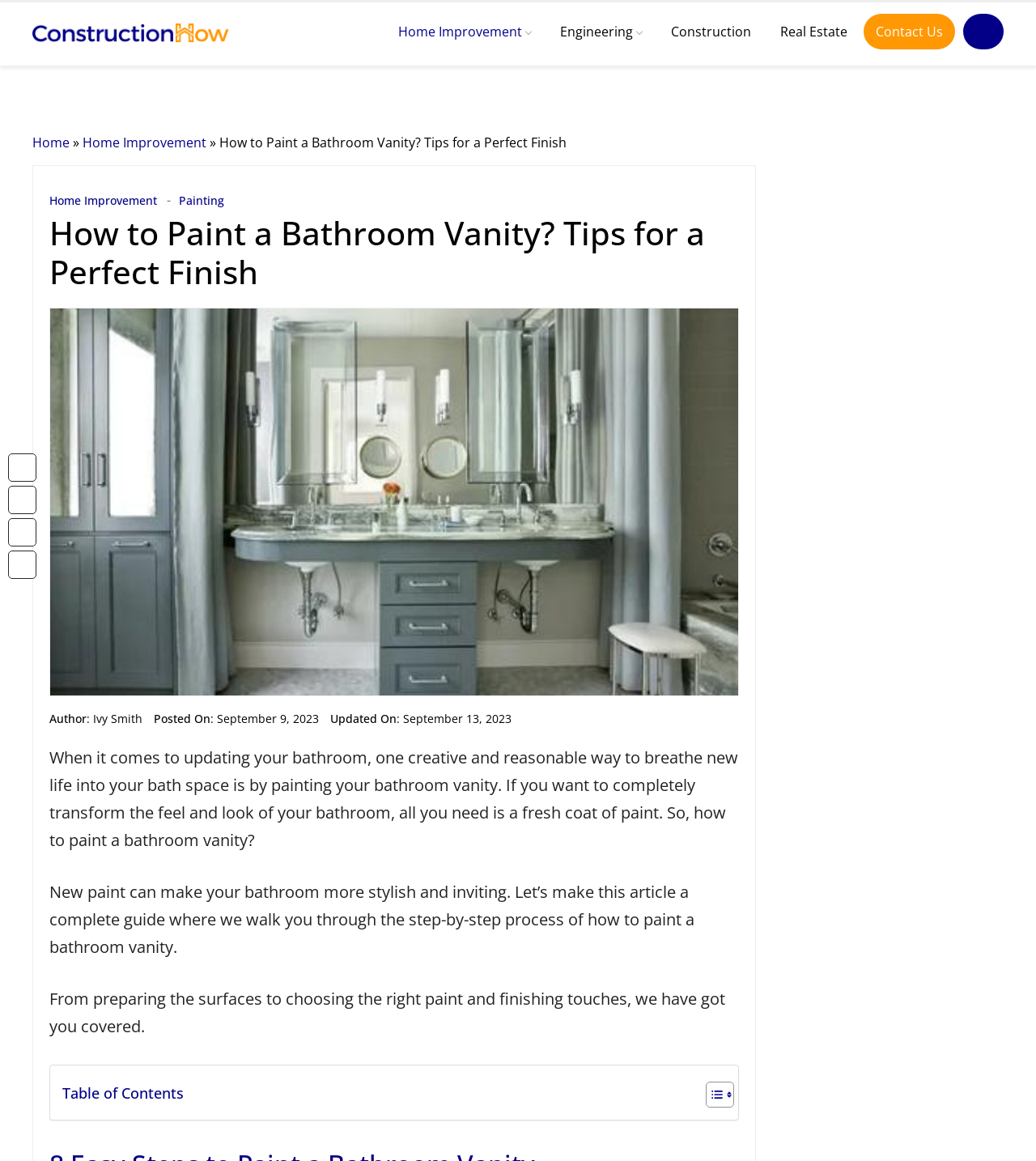Please identify the primary heading on the webpage and return its text.

How to Paint a Bathroom Vanity? Tips for a Perfect Finish